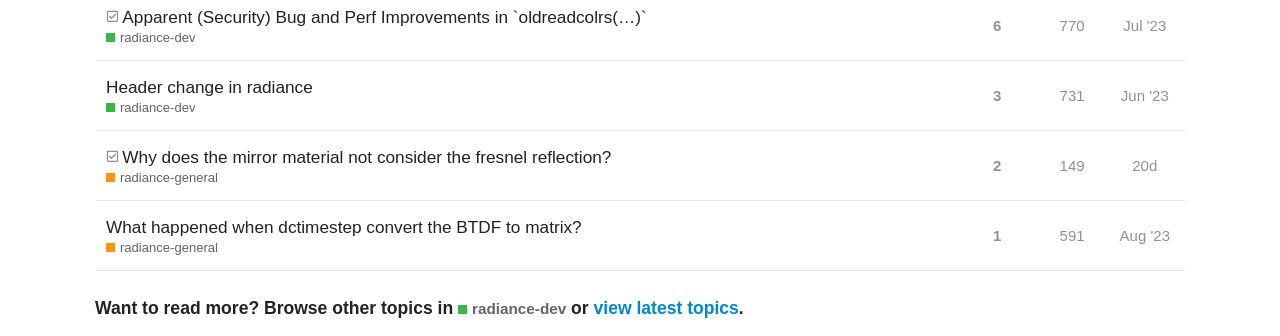Answer in one word or a short phrase: 
How many replies does the topic 'Why does the mirror material not consider the fresnel reflection?' have?

2